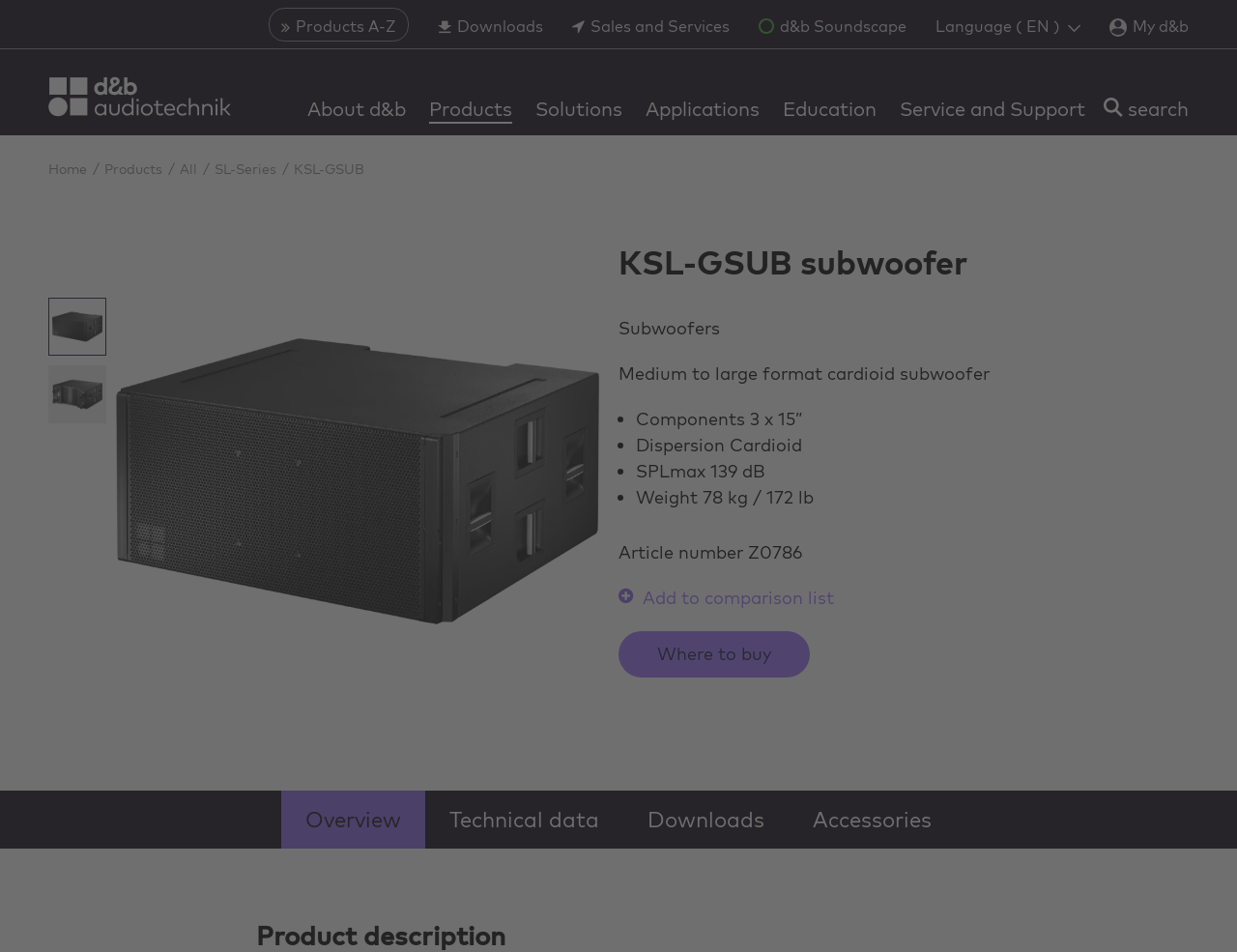Bounding box coordinates are specified in the format (top-left x, top-left y, bottom-right x, bottom-right y). All values are floating point numbers bounded between 0 and 1. Please provide the bounding box coordinate of the region this sentence describes: Add to comparison list

[0.5, 0.614, 0.674, 0.643]